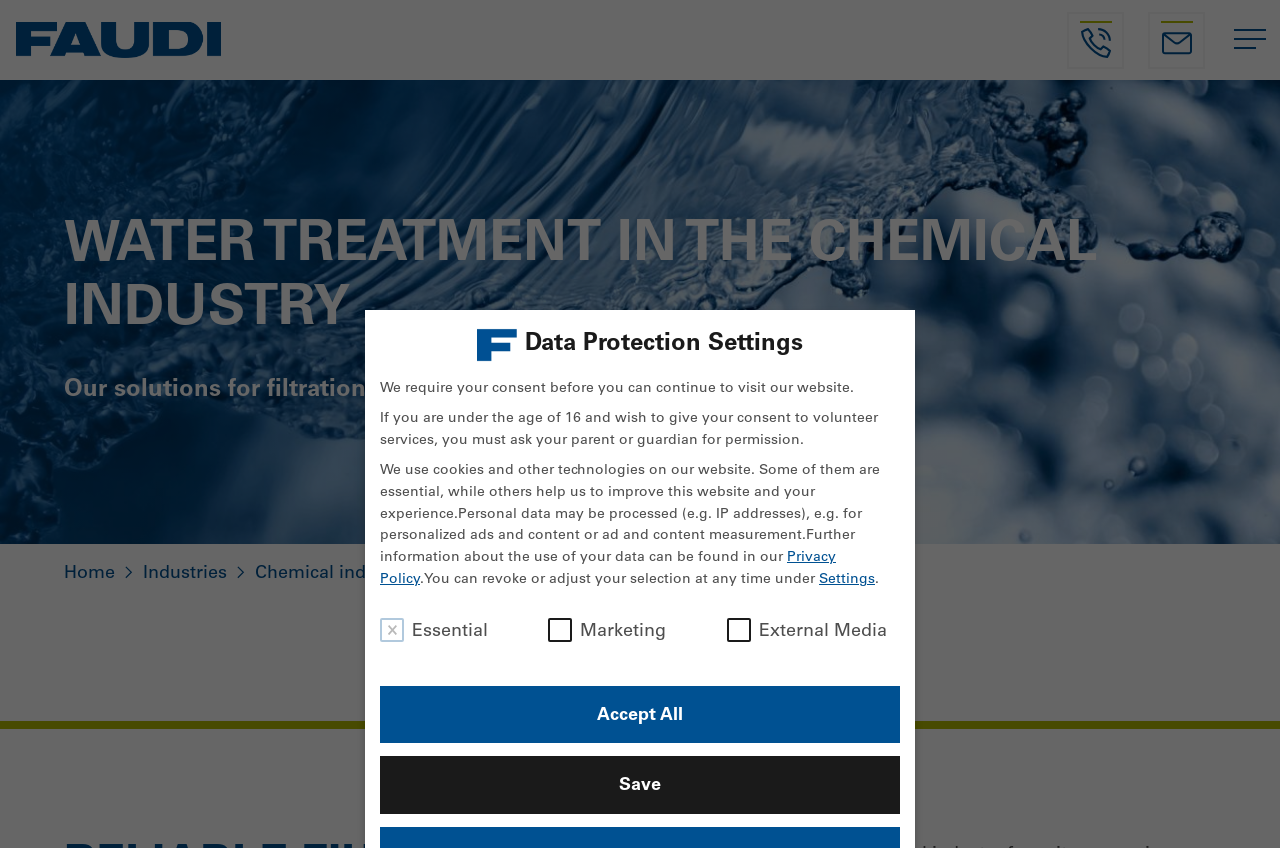Pinpoint the bounding box coordinates of the element you need to click to execute the following instruction: "Switch the menu". The bounding box should be represented by four float numbers between 0 and 1, in the format [left, top, right, bottom].

[0.96, 0.024, 0.991, 0.071]